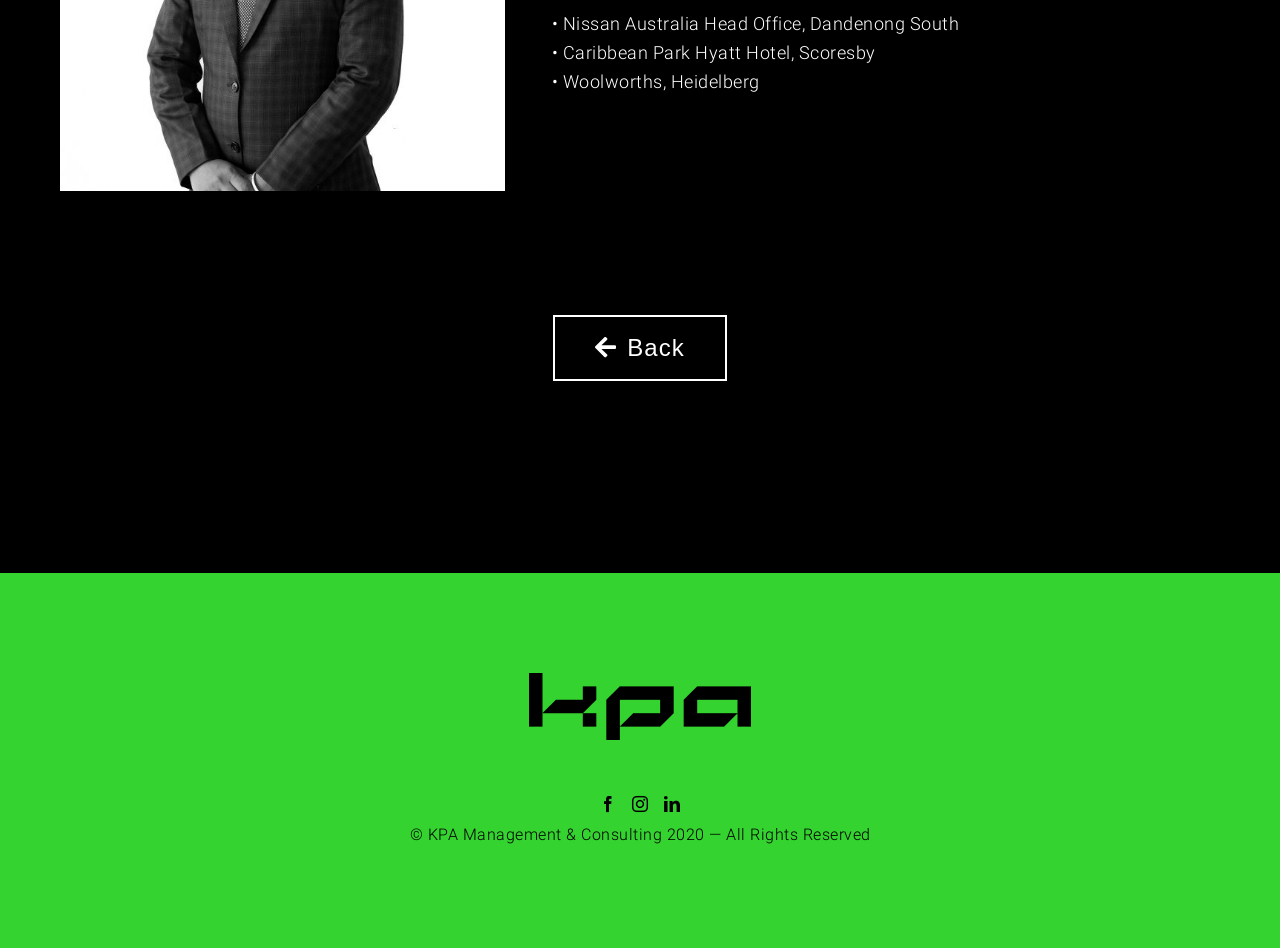Using the webpage screenshot, find the UI element described by Back. Provide the bounding box coordinates in the format (top-left x, top-left y, bottom-right x, bottom-right y), ensuring all values are floating point numbers between 0 and 1.

[0.432, 0.333, 0.568, 0.402]